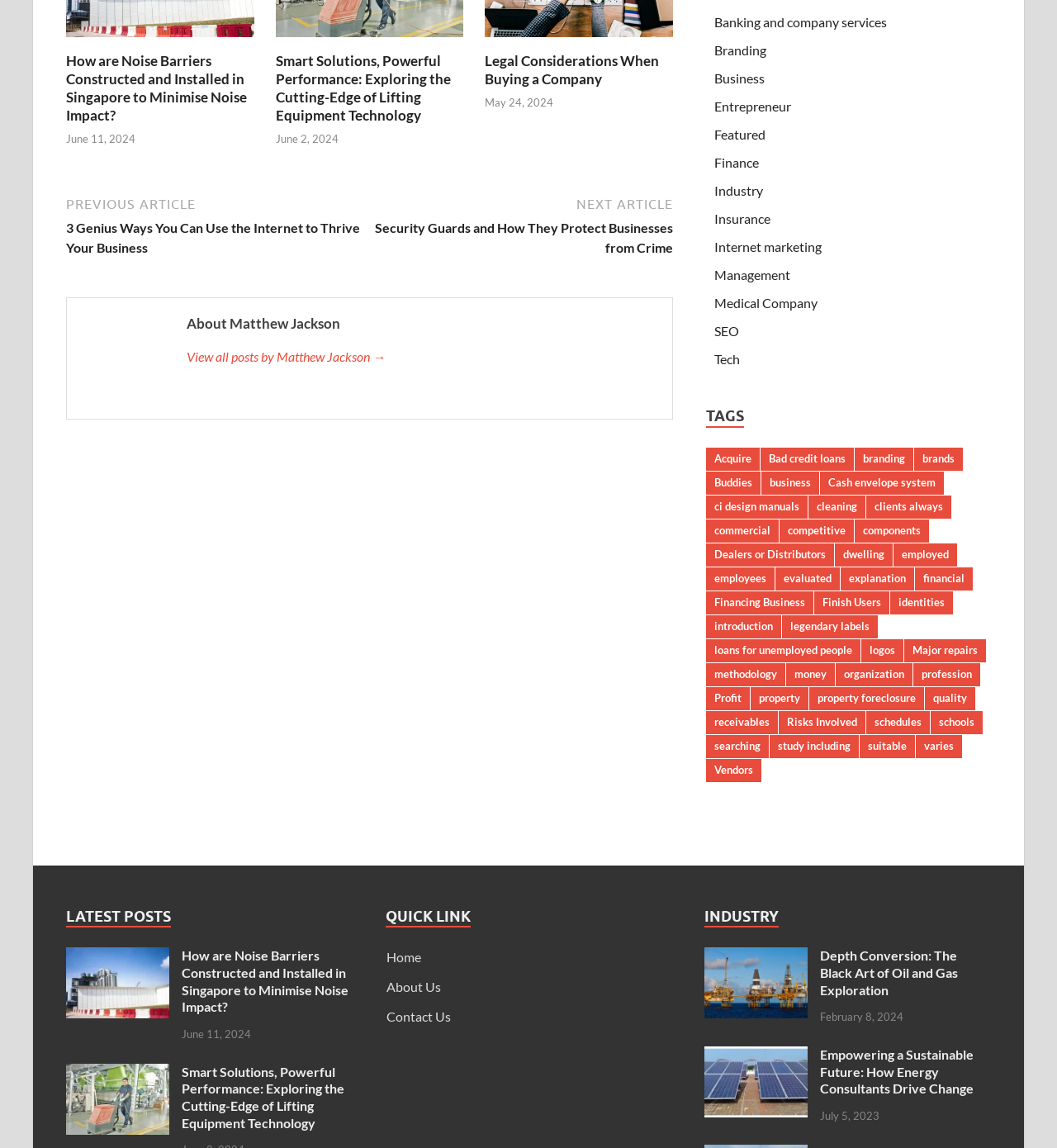What is the topic of the first article?
Answer the question with a single word or phrase derived from the image.

Noise Barriers